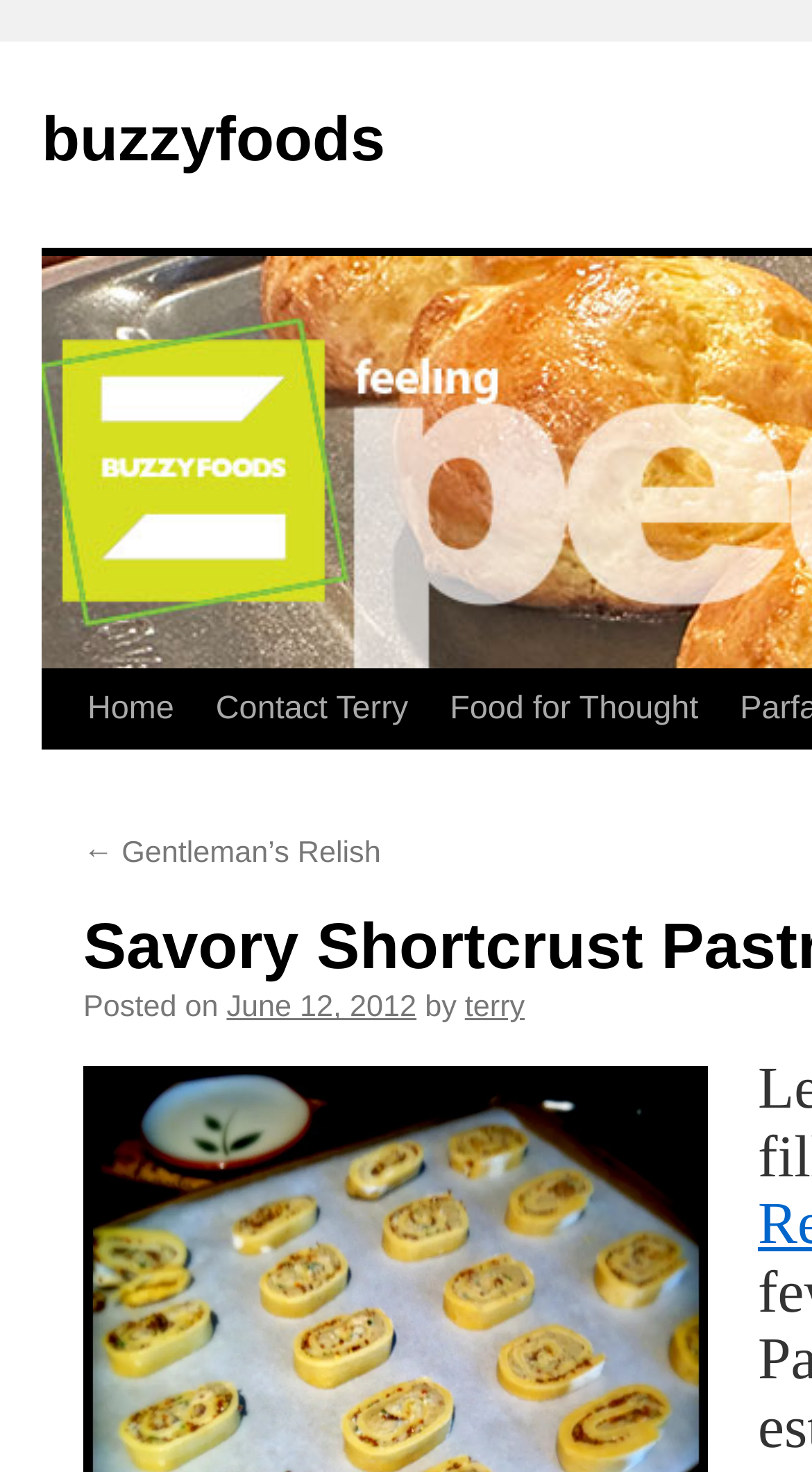Answer this question in one word or a short phrase: Who is the author of the post?

terry